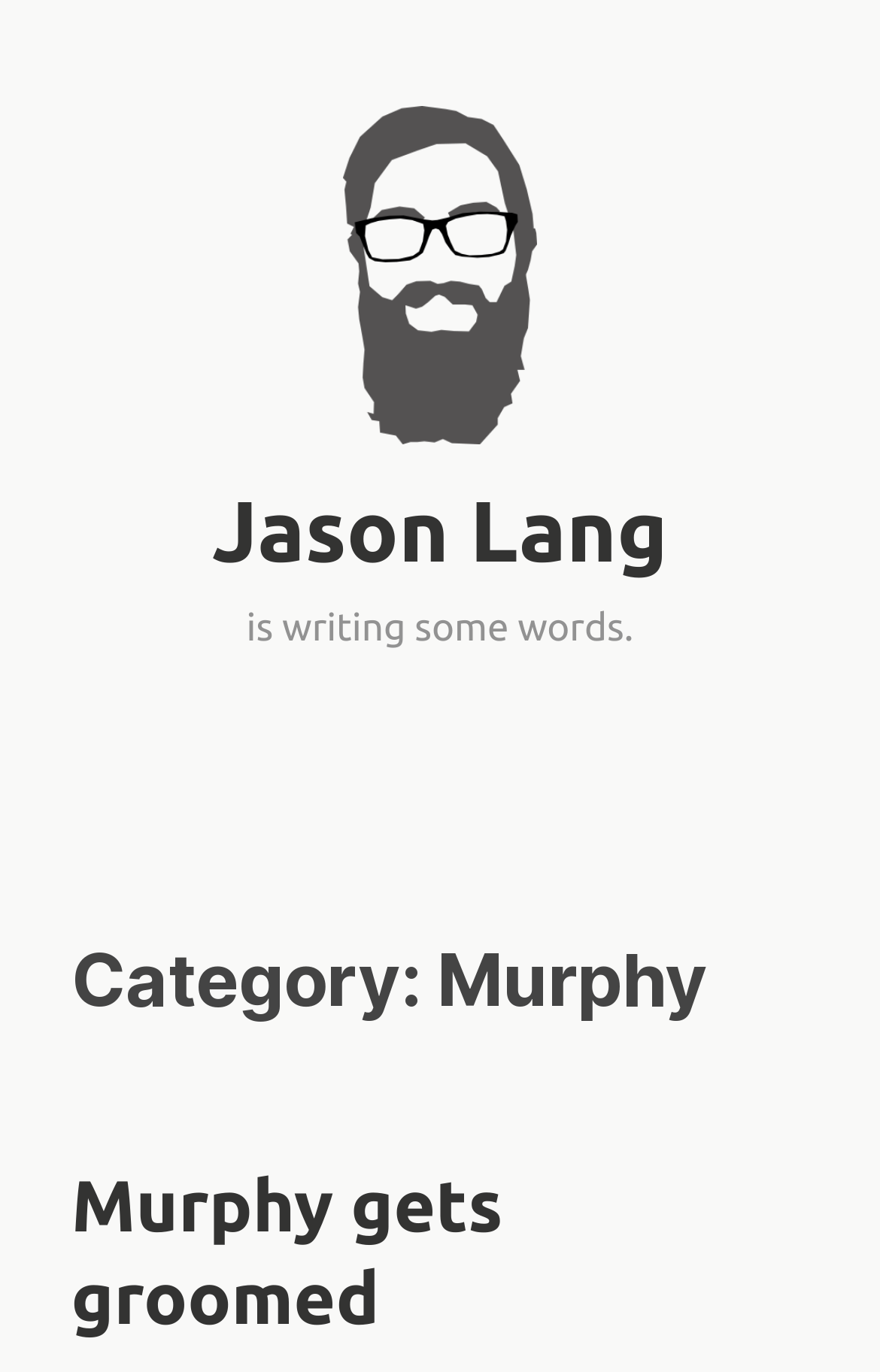Carefully observe the image and respond to the question with a detailed answer:
What is the topic of the webpage?

The answer can be obtained by looking at the overall structure of the webpage, which suggests that the topic of the webpage is Murphy, and the webpage is about Murphy getting groomed.